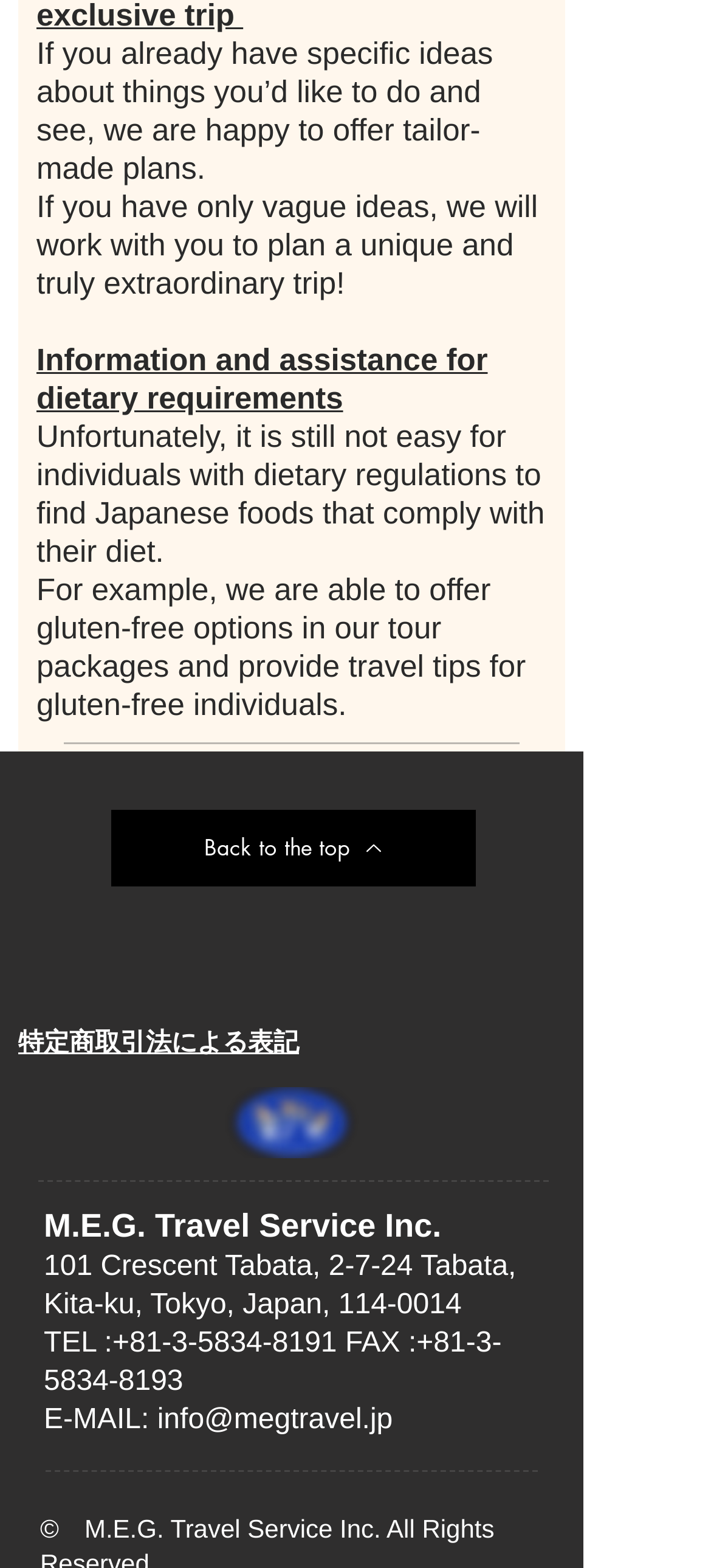Please identify the bounding box coordinates of the element that needs to be clicked to execute the following command: "View Instagram social media page". Provide the bounding box using four float numbers between 0 and 1, formatted as [left, top, right, bottom].

[0.236, 0.602, 0.326, 0.643]